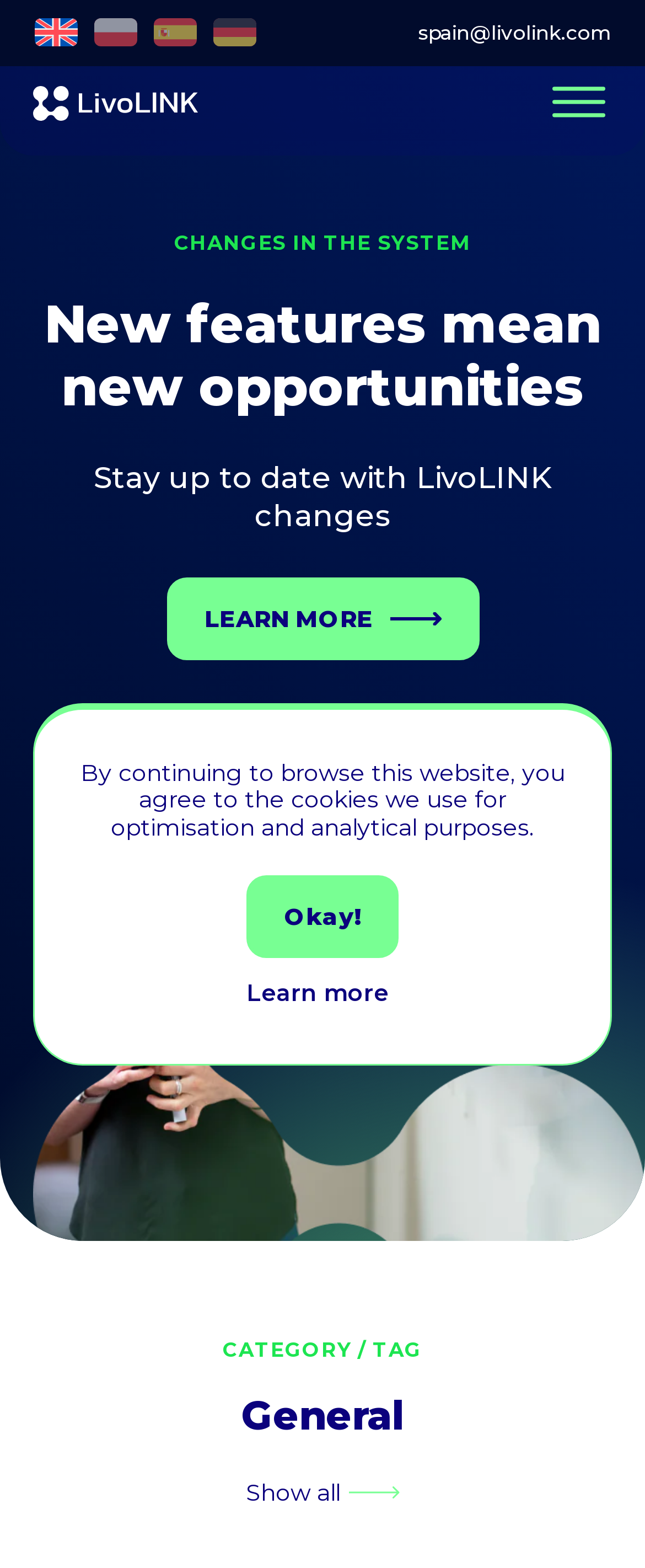Identify the bounding box coordinates of the clickable region required to complete the instruction: "Click on LEARN MORE". The coordinates should be given as four float numbers within the range of 0 and 1, i.e., [left, top, right, bottom].

[0.258, 0.368, 0.742, 0.421]